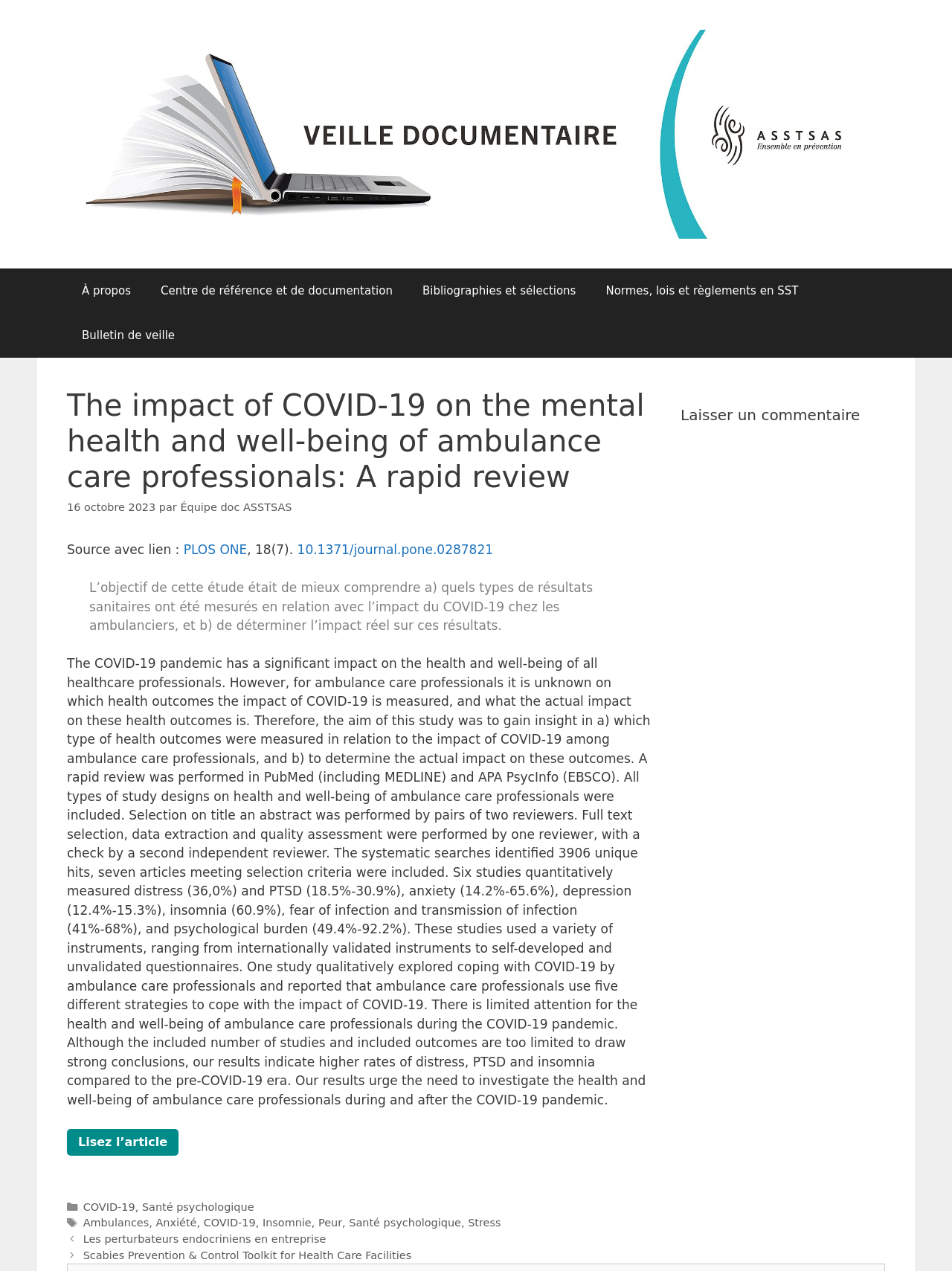Determine the bounding box coordinates of the clickable element to achieve the following action: 'Read the article about the impact of COVID-19 on ambulance care professionals'. Provide the coordinates as four float values between 0 and 1, formatted as [left, top, right, bottom].

[0.07, 0.888, 0.188, 0.909]